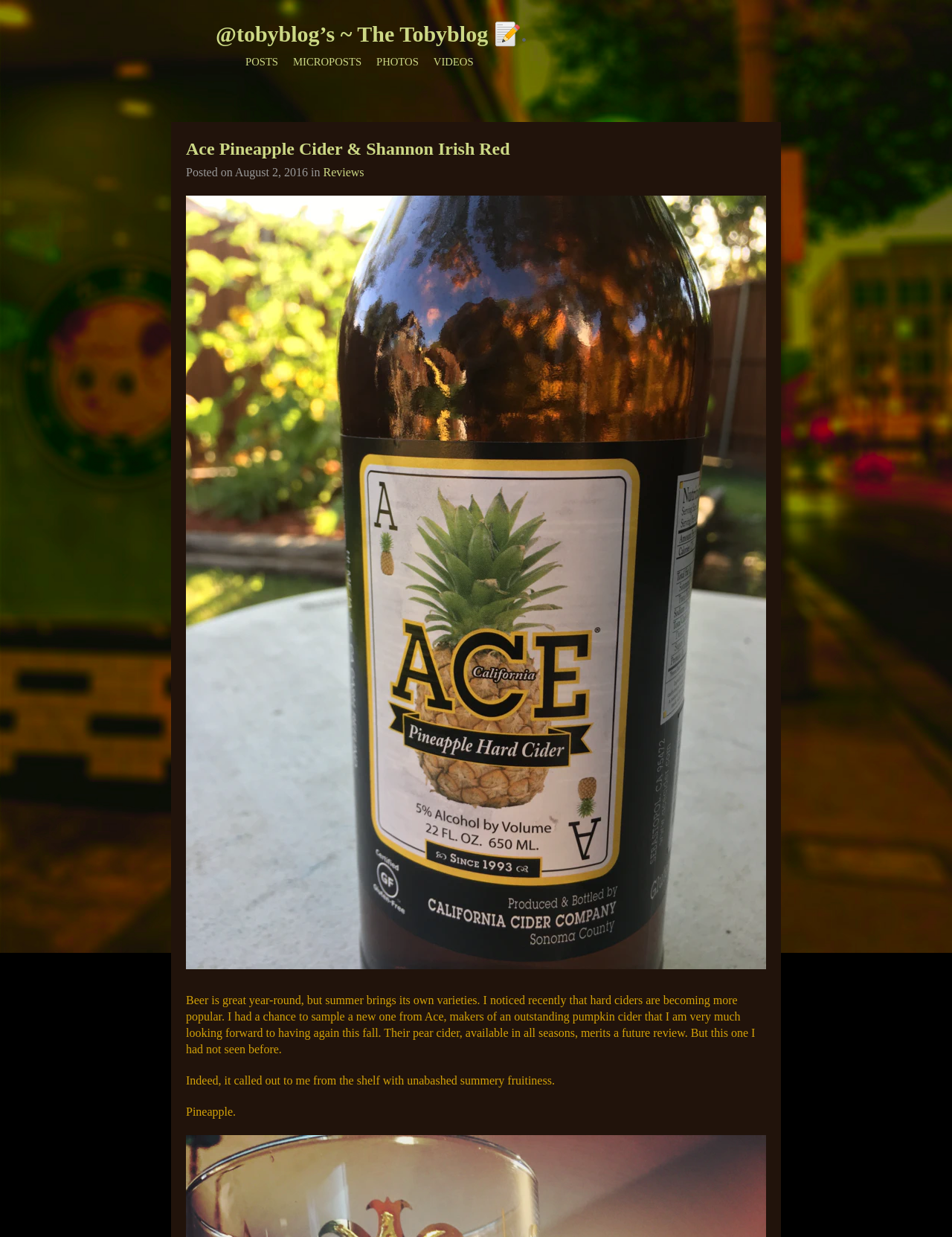Please specify the coordinates of the bounding box for the element that should be clicked to carry out this instruction: "view micro posts". The coordinates must be four float numbers between 0 and 1, formatted as [left, top, right, bottom].

[0.308, 0.045, 0.38, 0.055]